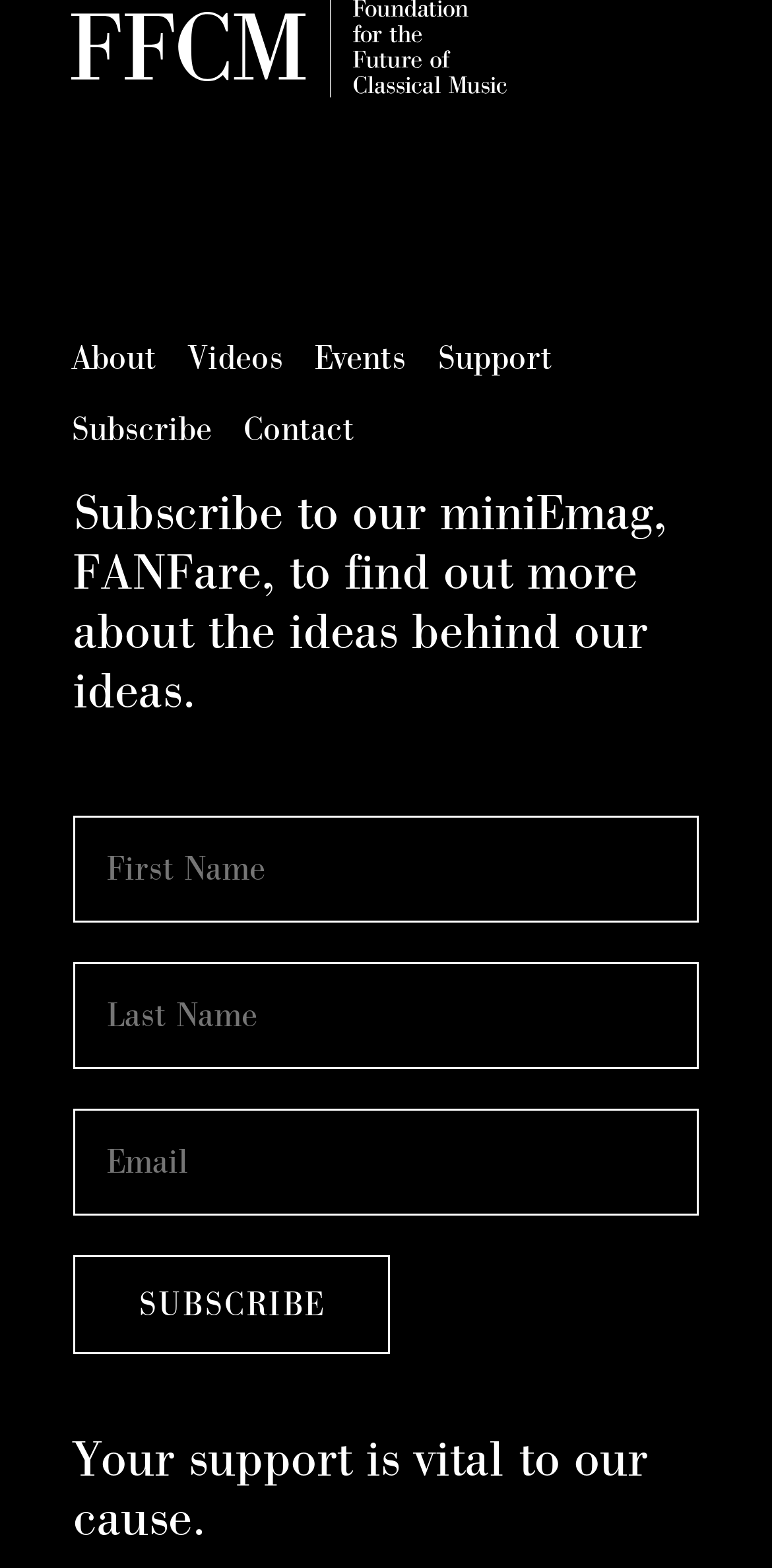What is the importance of user support?
Using the image, answer in one word or phrase.

Vital to the cause